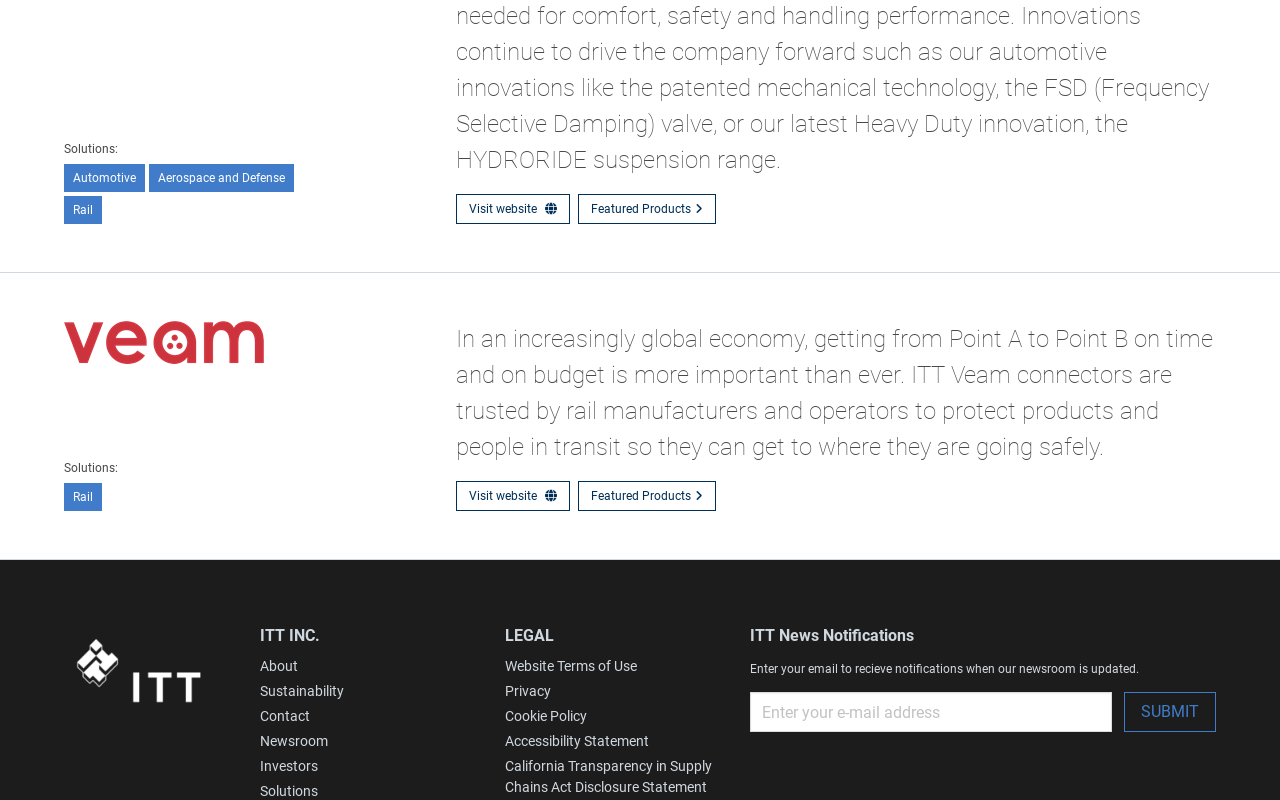Identify the bounding box coordinates of the HTML element based on this description: "Featured Products".

[0.452, 0.601, 0.559, 0.639]